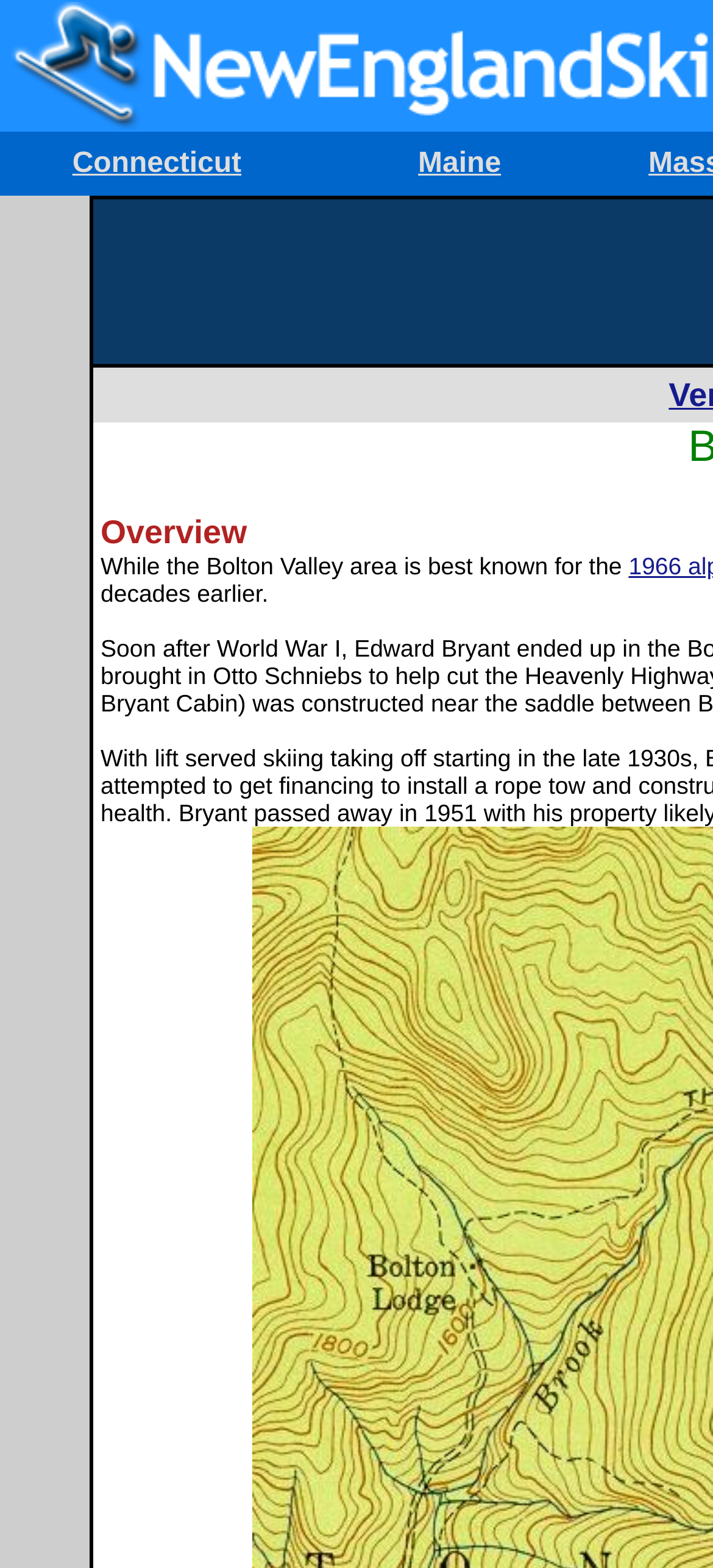Give the bounding box coordinates for this UI element: "Maine". The coordinates should be four float numbers between 0 and 1, arranged as [left, top, right, bottom].

[0.586, 0.094, 0.703, 0.114]